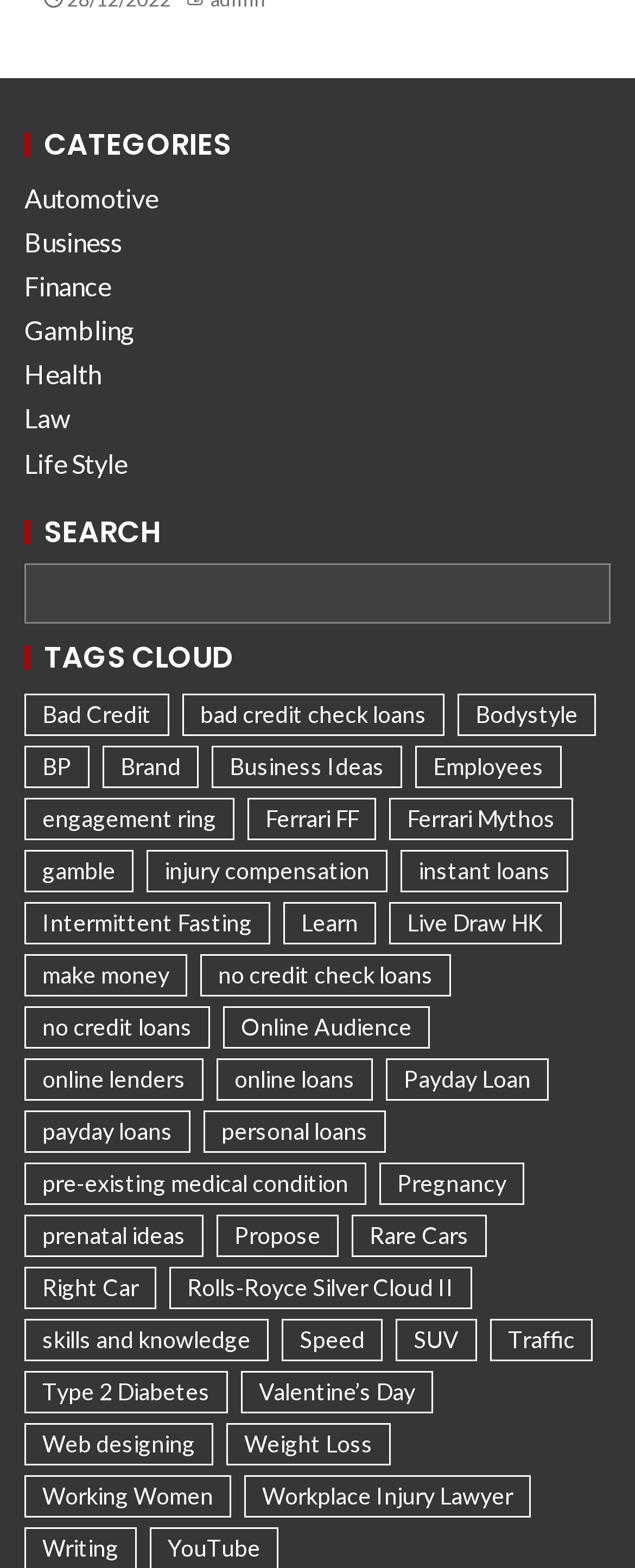Give a concise answer of one word or phrase to the question: 
What is the last tag in the tags cloud?

Workplace Injury Lawyer